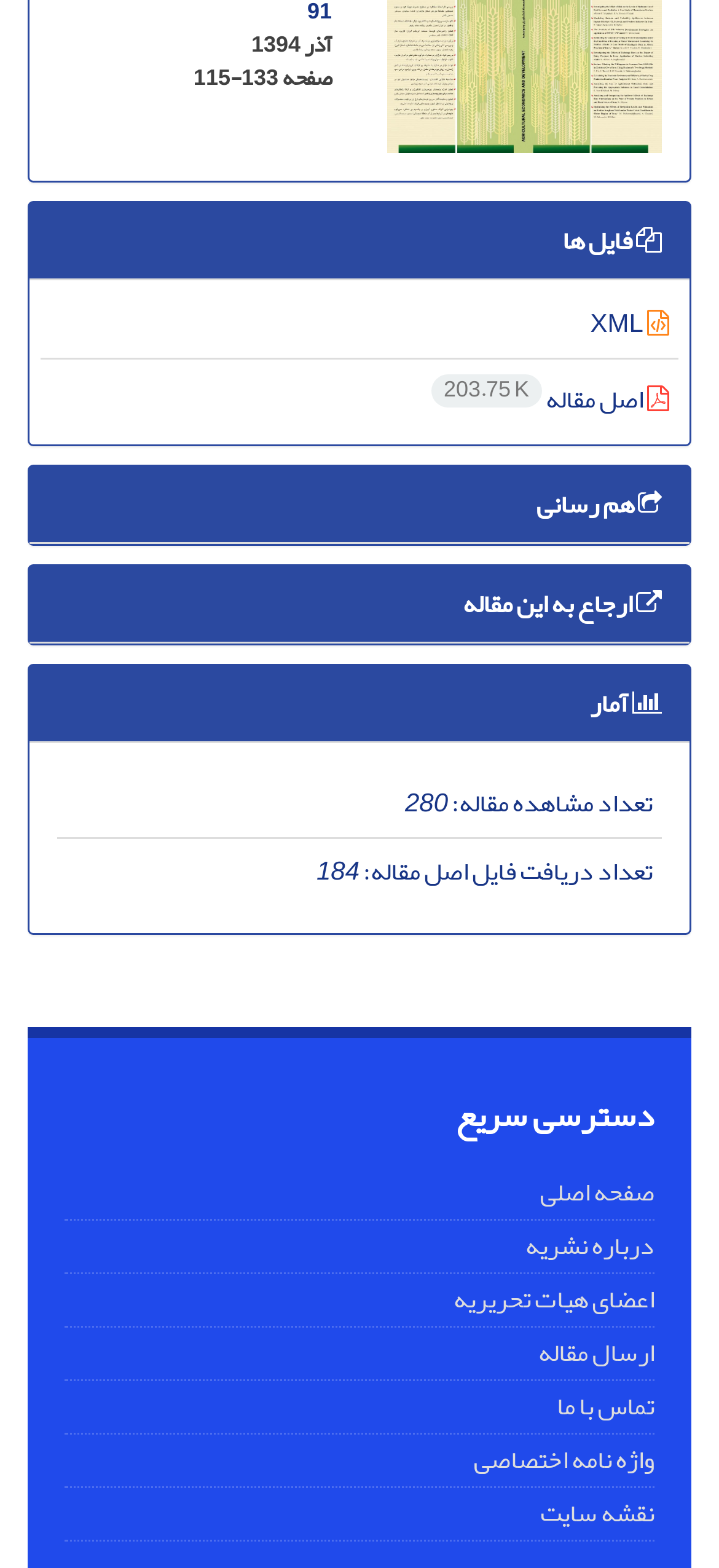Give a concise answer of one word or phrase to the question: 
How many times has the original article been downloaded?

184